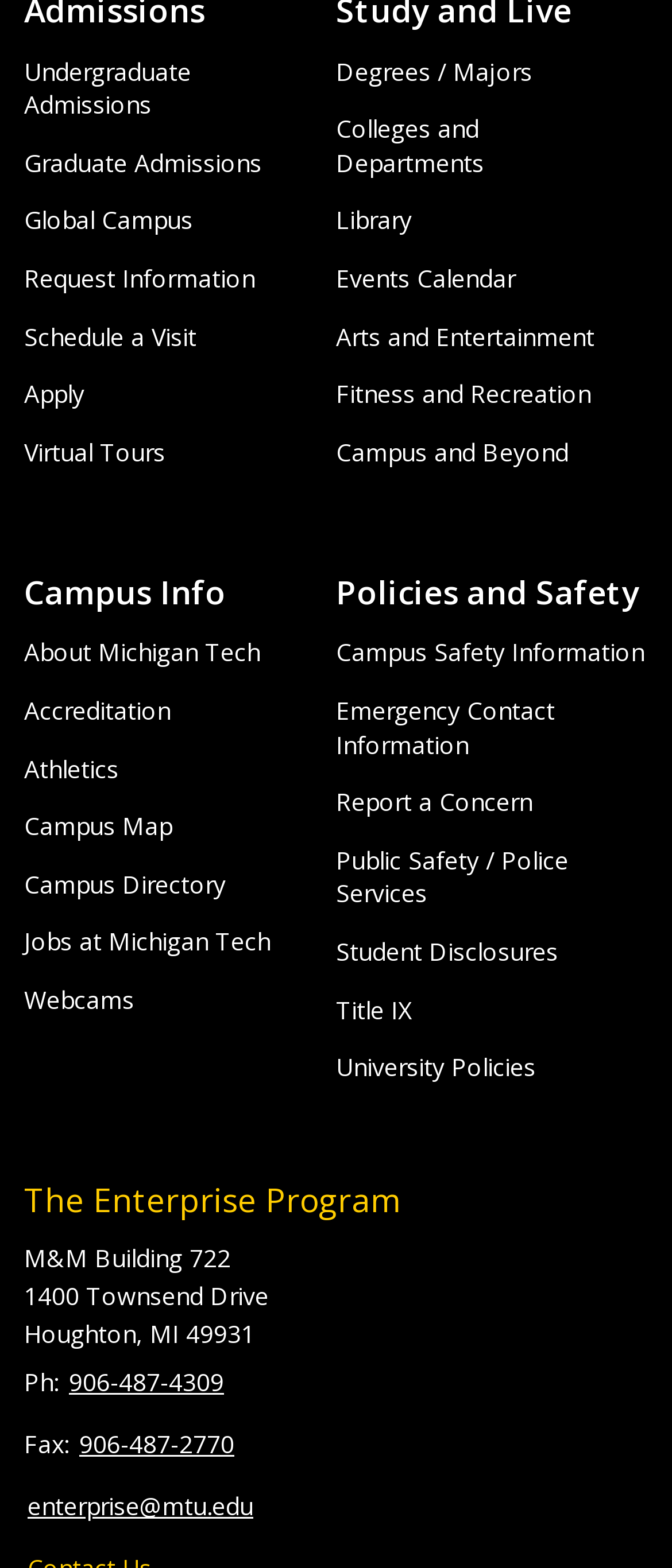Identify the bounding box for the UI element that is described as follows: "Jobs at Michigan Tech".

[0.036, 0.59, 0.403, 0.611]